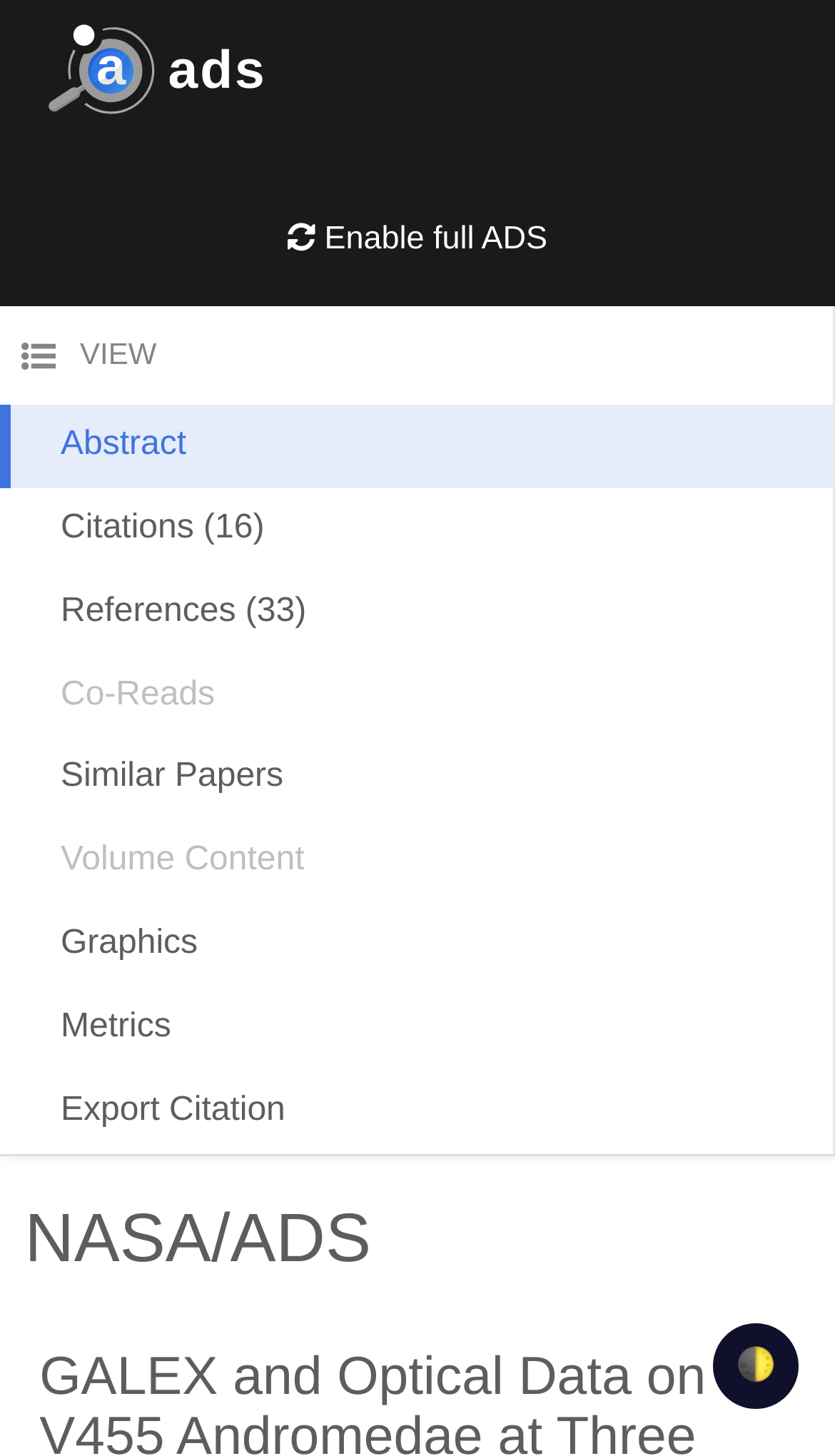How many references are cited in this paper?
Refer to the screenshot and deliver a thorough answer to the question presented.

I found this by looking at the 'References' link, which has a description of '(33)' next to it.